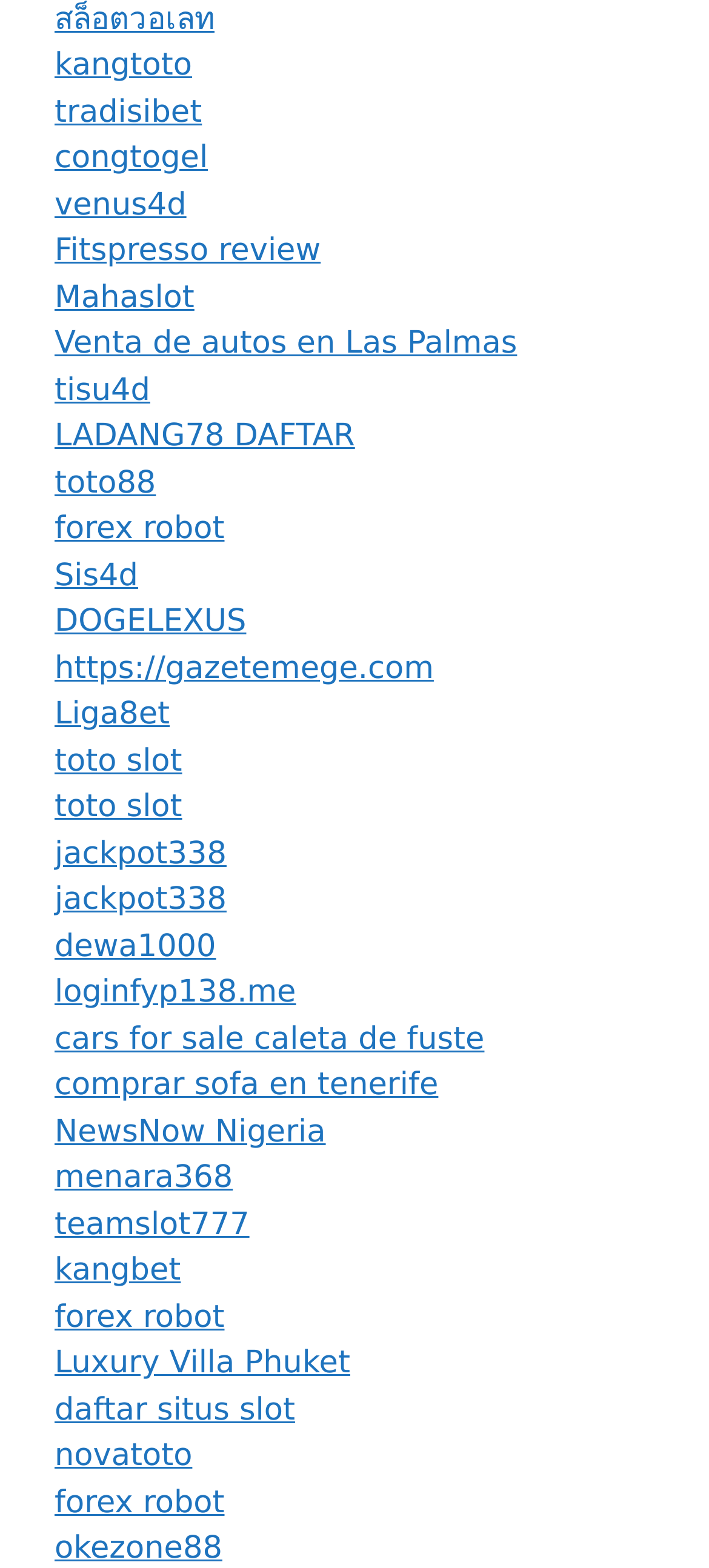Given the description congtogel, predict the bounding box coordinates of the UI element. Ensure the coordinates are in the format (top-left x, top-left y, bottom-right x, bottom-right y) and all values are between 0 and 1.

[0.077, 0.09, 0.293, 0.113]